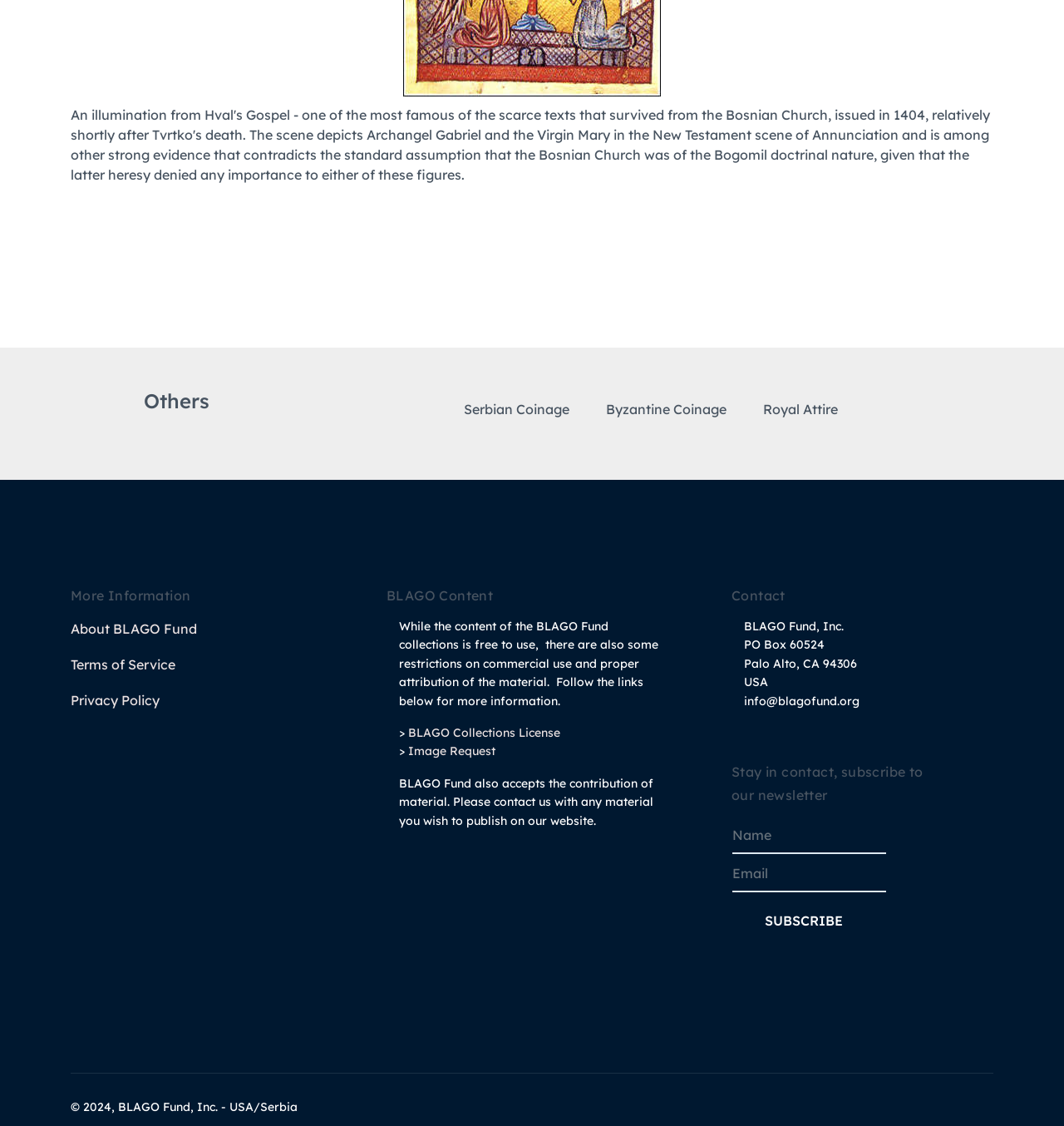Find the bounding box coordinates for the HTML element described as: "BLAGO Collections License". The coordinates should consist of four float values between 0 and 1, i.e., [left, top, right, bottom].

[0.384, 0.644, 0.527, 0.657]